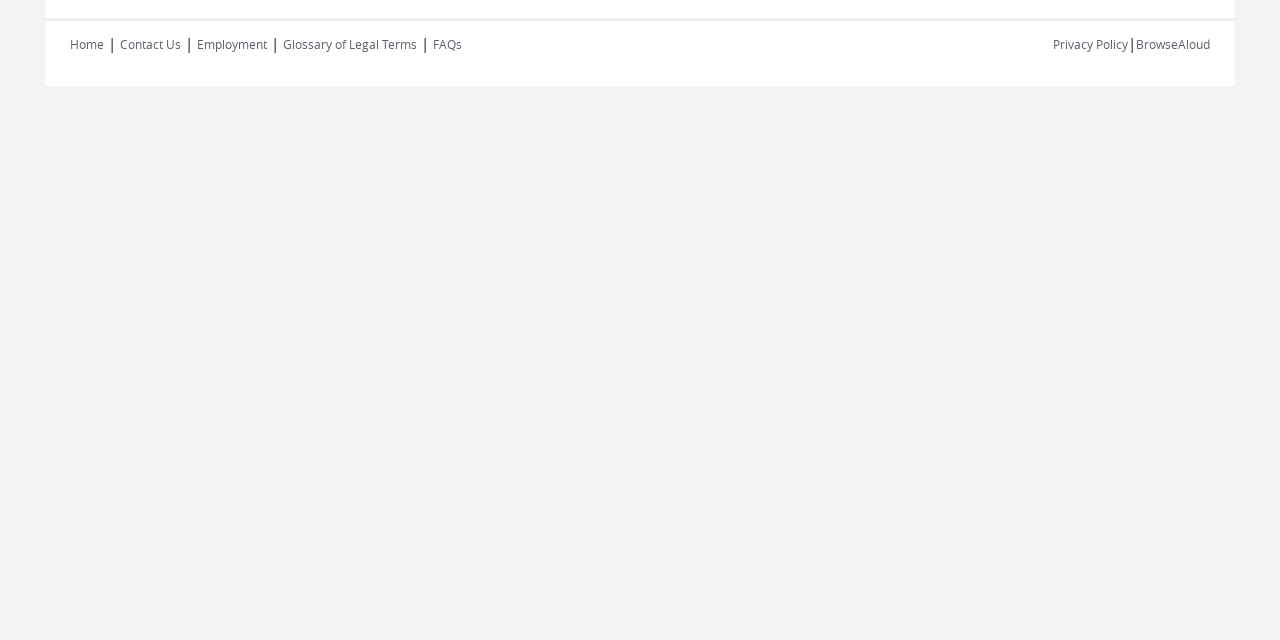Provide the bounding box coordinates of the HTML element described by the text: "BrowseAloud". The coordinates should be in the format [left, top, right, bottom] with values between 0 and 1.

[0.888, 0.056, 0.945, 0.081]